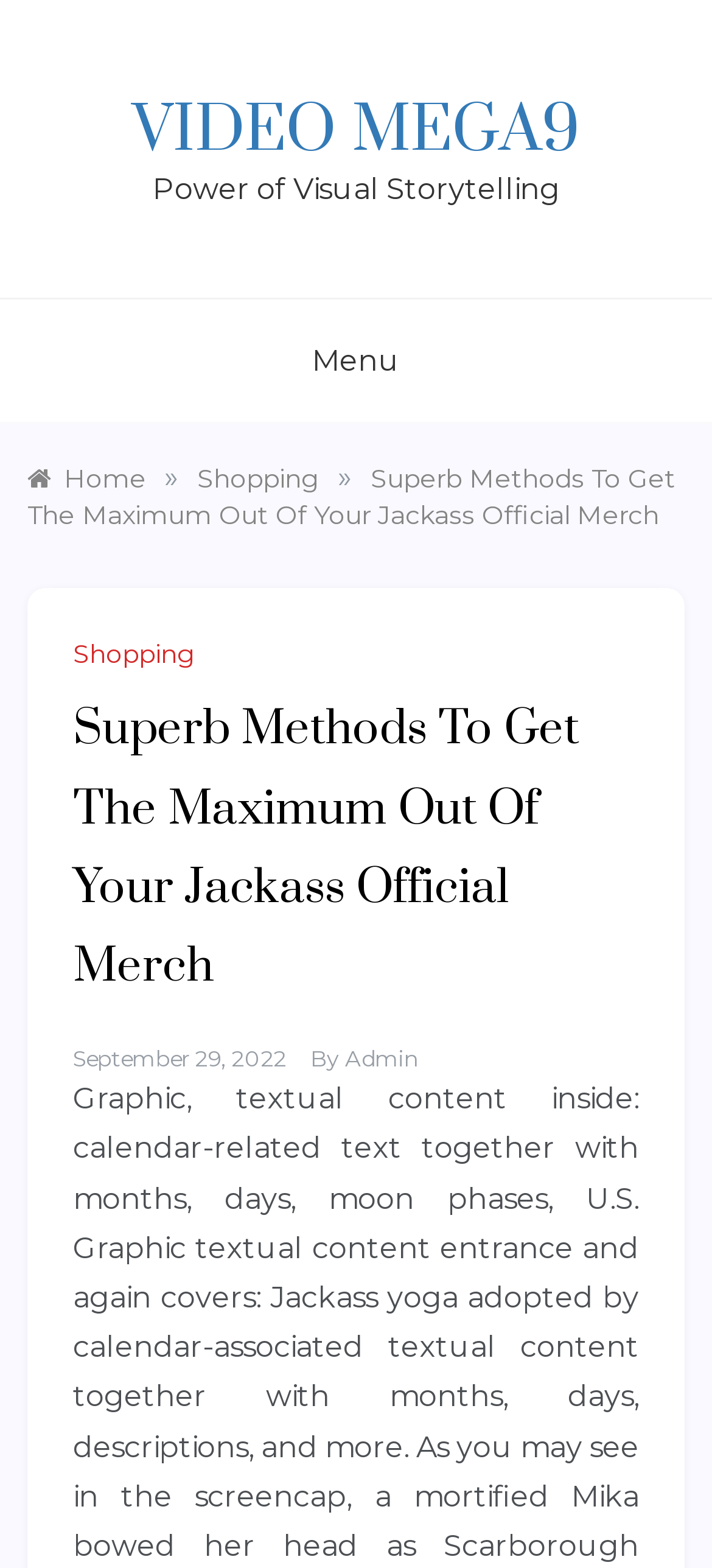Provide a thorough and detailed response to the question by examining the image: 
What is the title of the current article?

I found the title by looking at the main content section, where it shows the title 'Superb Methods To Get The Maximum Out Of Your Jackass Official Merch'. This is the title of the current article.